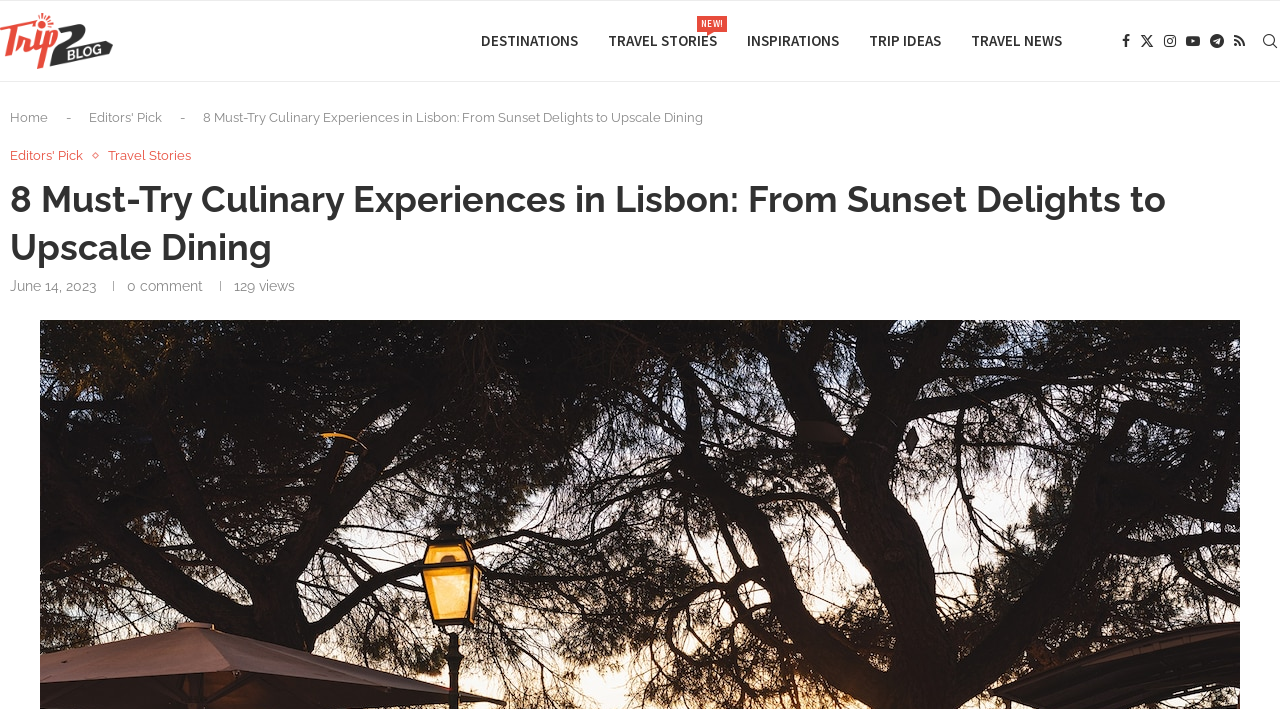Please find and report the bounding box coordinates of the element to click in order to perform the following action: "search for something". The coordinates should be expressed as four float numbers between 0 and 1, in the format [left, top, right, bottom].

[0.984, 0.001, 1.0, 0.114]